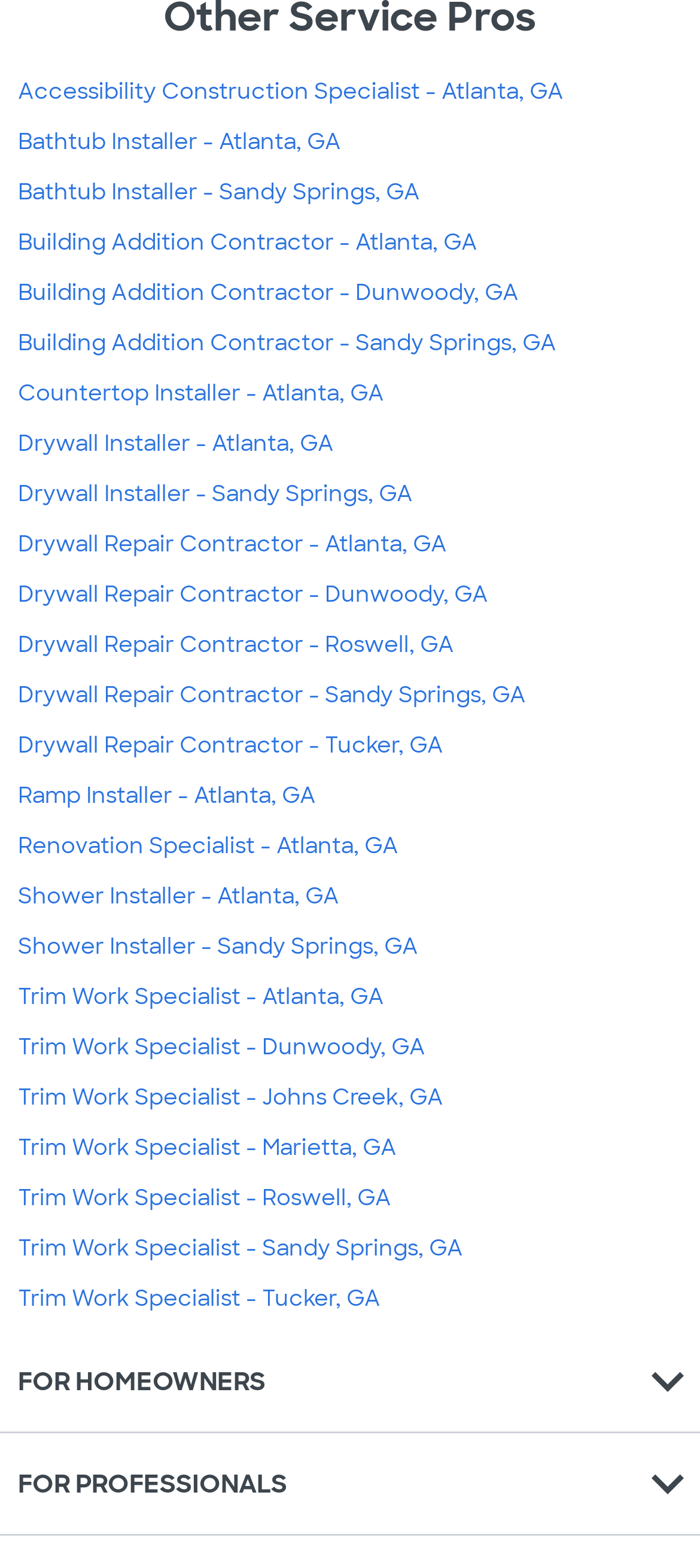Kindly determine the bounding box coordinates for the clickable area to achieve the given instruction: "Click on Trim Work Specialist - Sandy Springs, GA".

[0.026, 0.787, 0.662, 0.806]